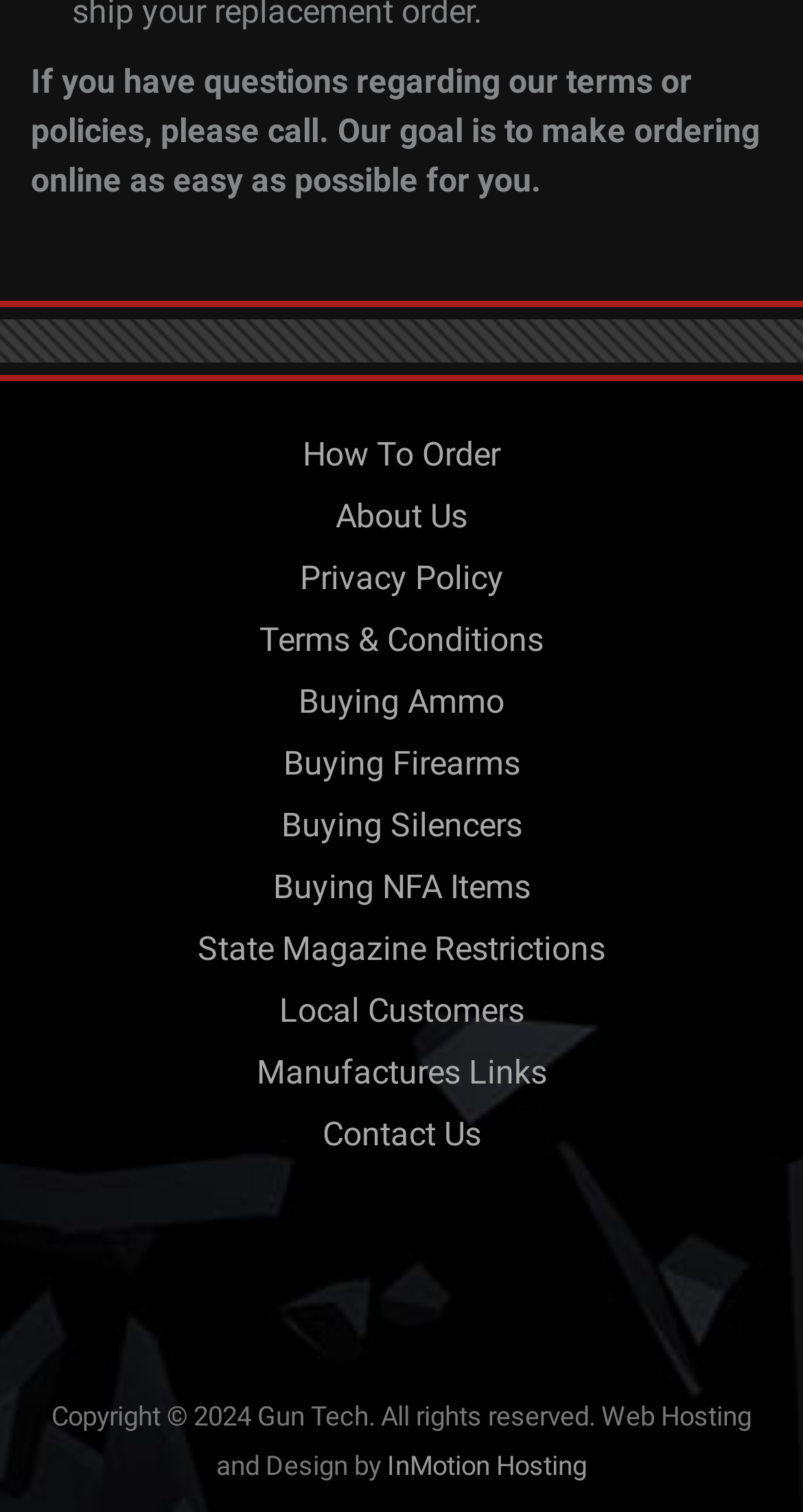Could you specify the bounding box coordinates for the clickable section to complete the following instruction: "View manufactures links"?

[0.319, 0.697, 0.681, 0.723]